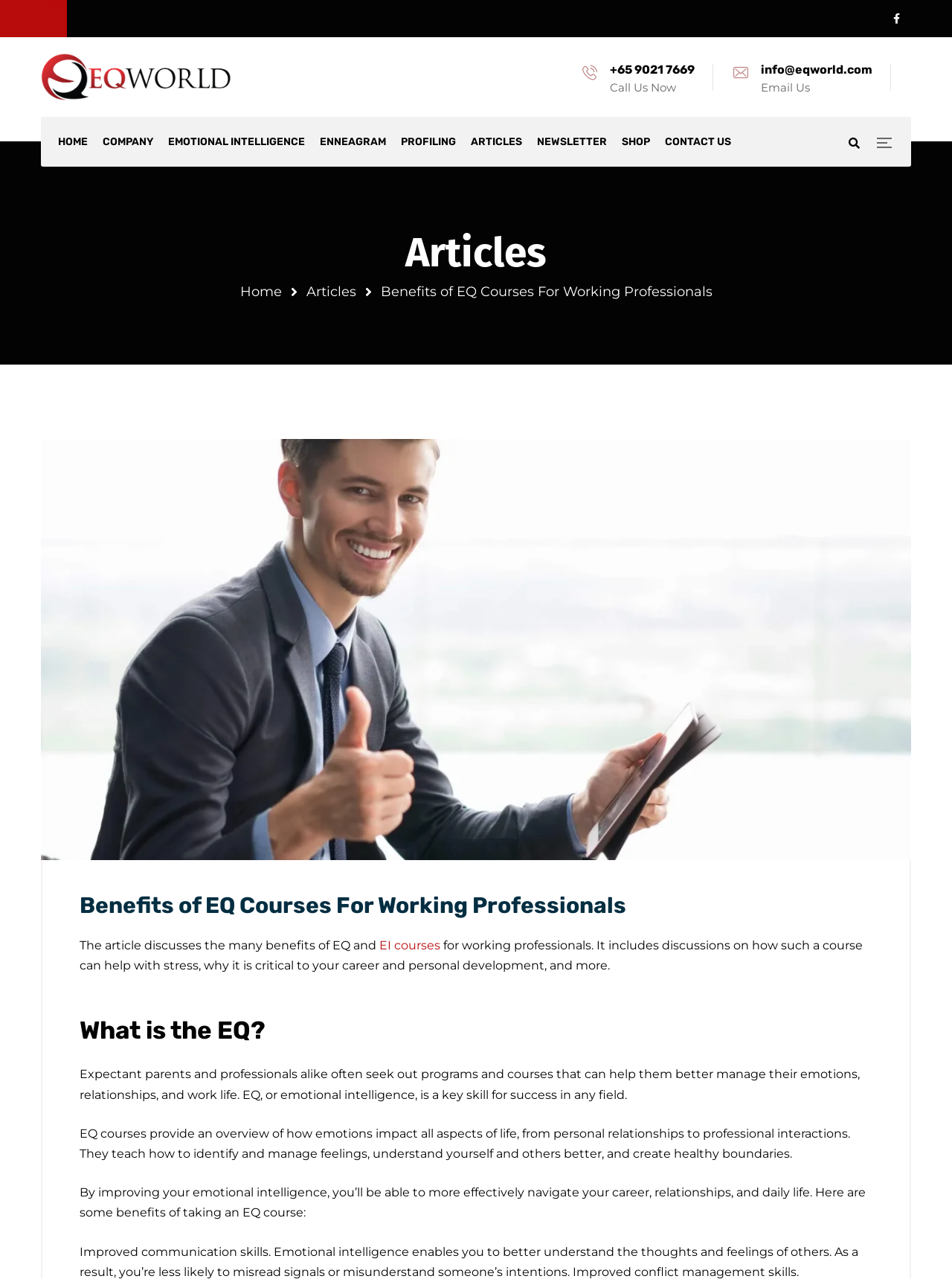What is the phone number to call?
Based on the visual information, provide a detailed and comprehensive answer.

I found the phone number by looking at the layout table with the bounding box coordinates [0.641, 0.049, 0.73, 0.06], which contains the static text '+65 9021 7669'.